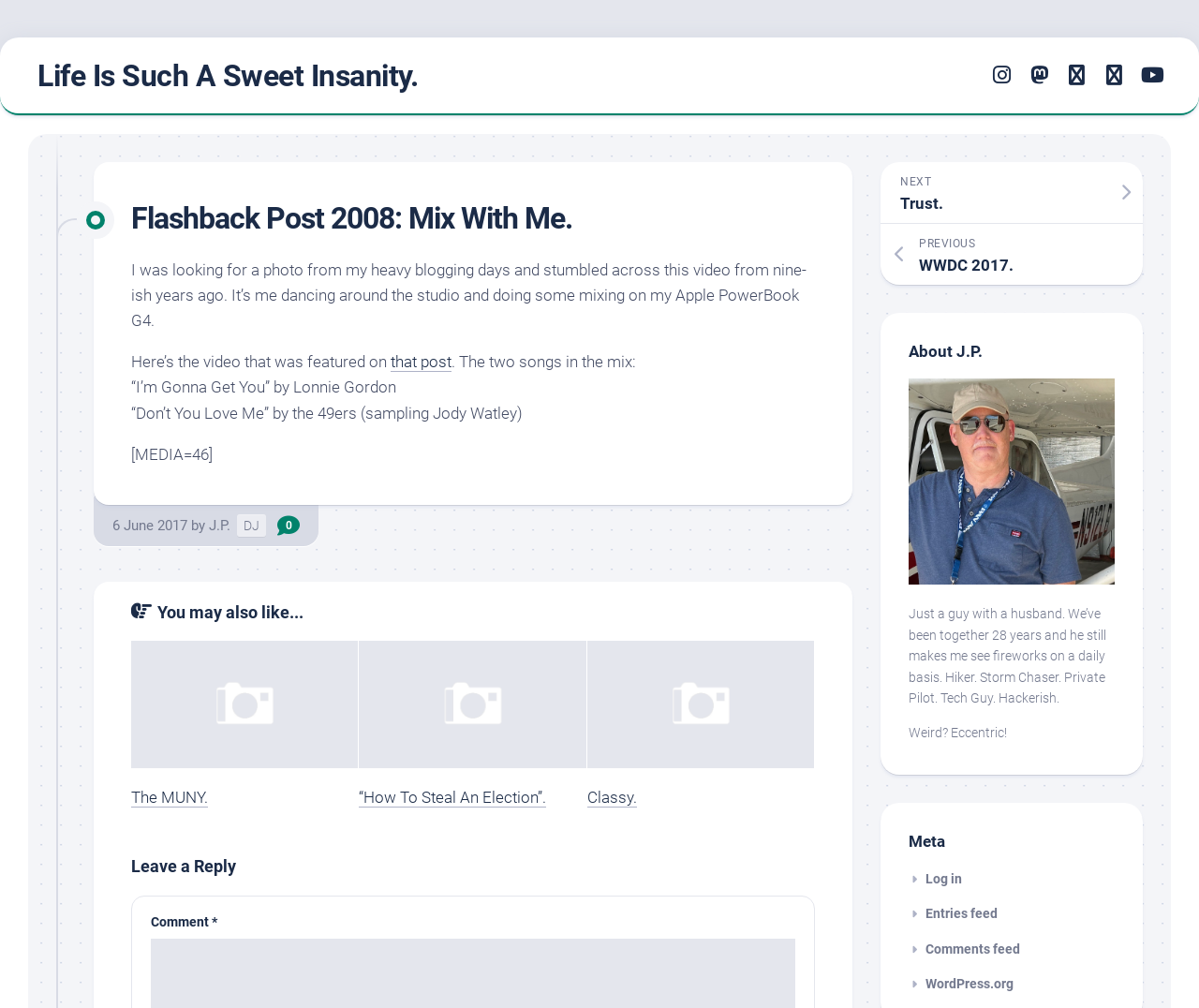How many years has the author been with his husband?
Based on the image, please offer an in-depth response to the question.

The number of years the author has been with his husband can be found in the section 'About J.P.' where it is mentioned as 'We’ve been together 28 years and he still makes me see fireworks on a daily basis.'